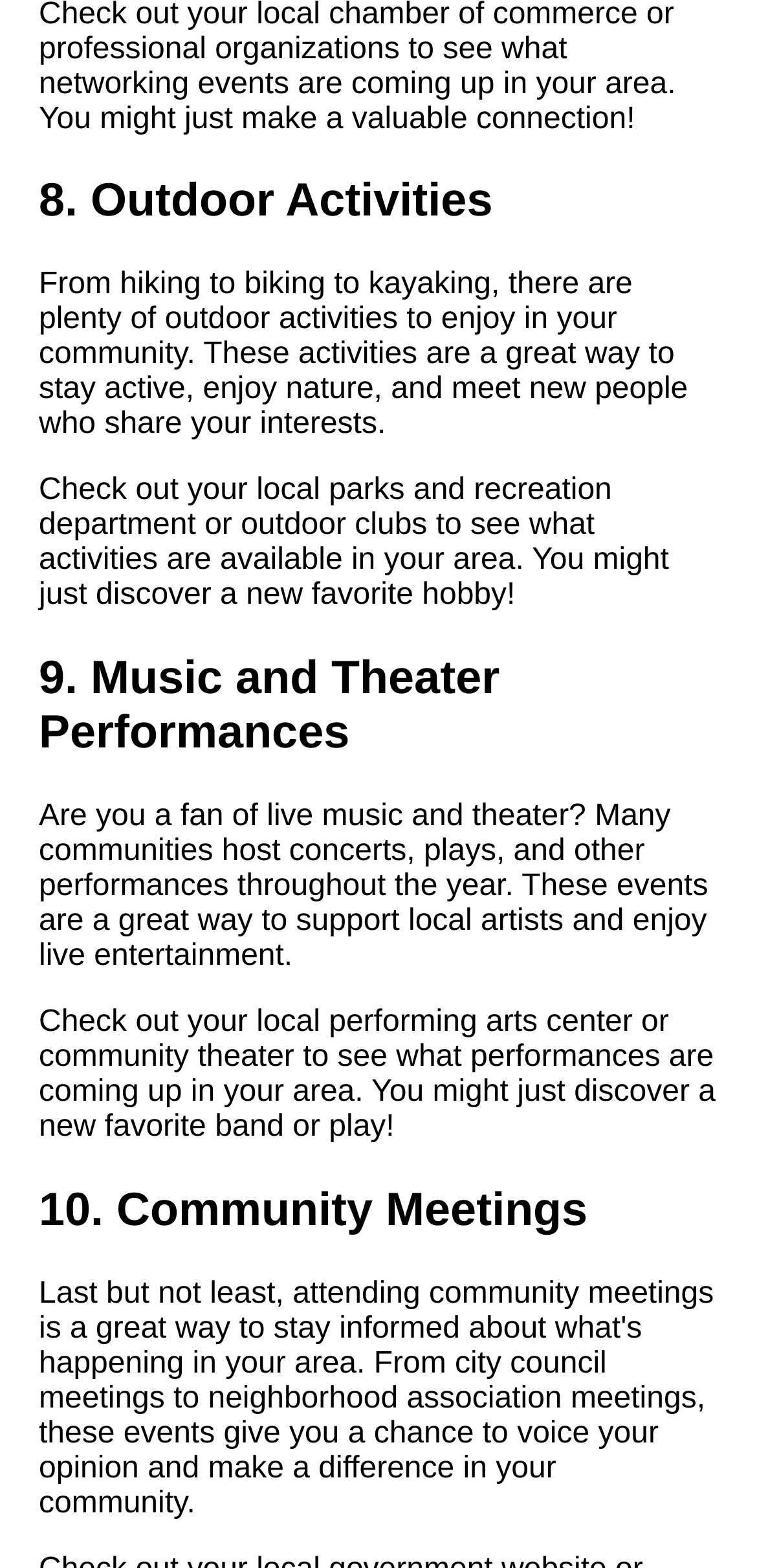What is the topic of the first link?
Provide a comprehensive and detailed answer to the question.

The first link on the webpage is 'The importance of online communities in today's world', which suggests that the topic of the link is online communities.